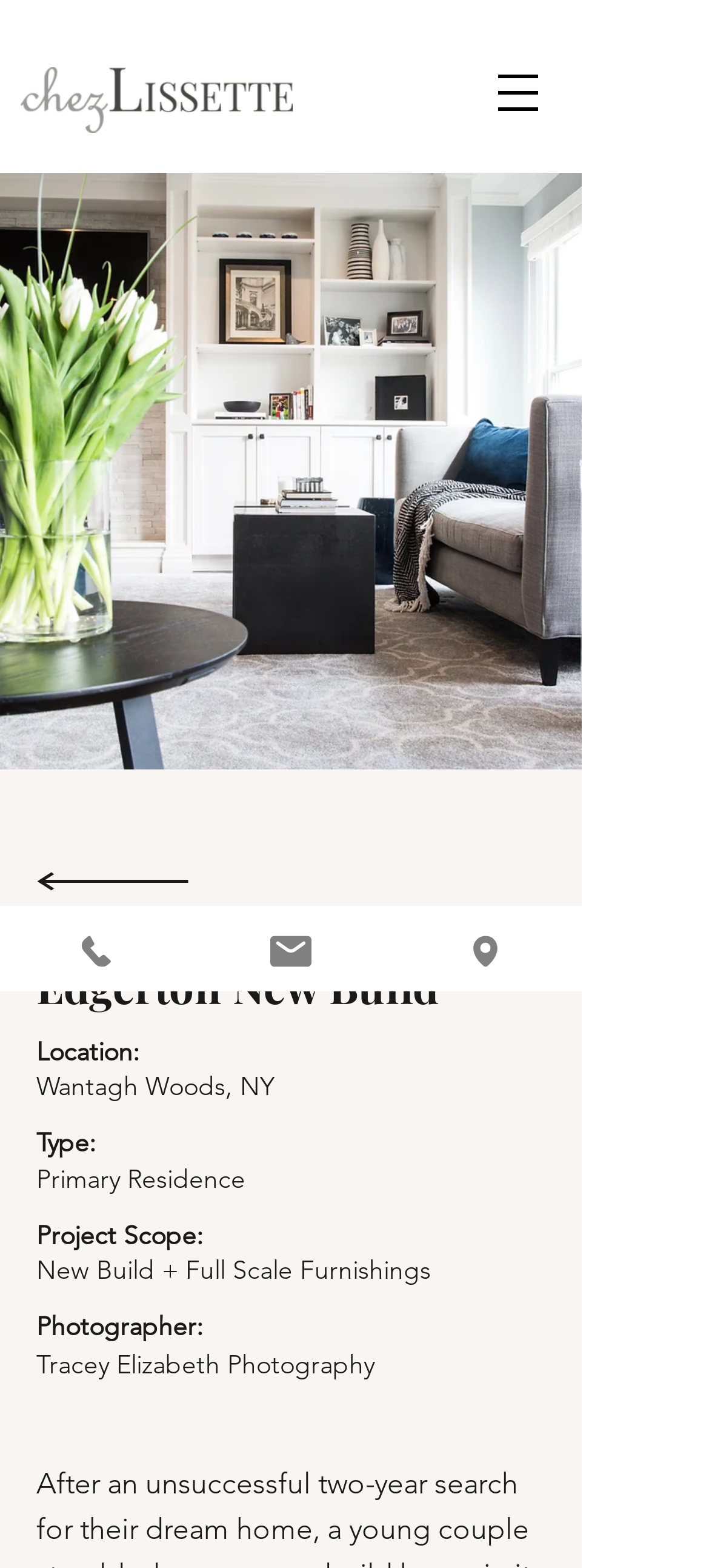Answer the following inquiry with a single word or phrase:
Who is the photographer of Edgerton New Build?

Tracey Elizabeth Photography